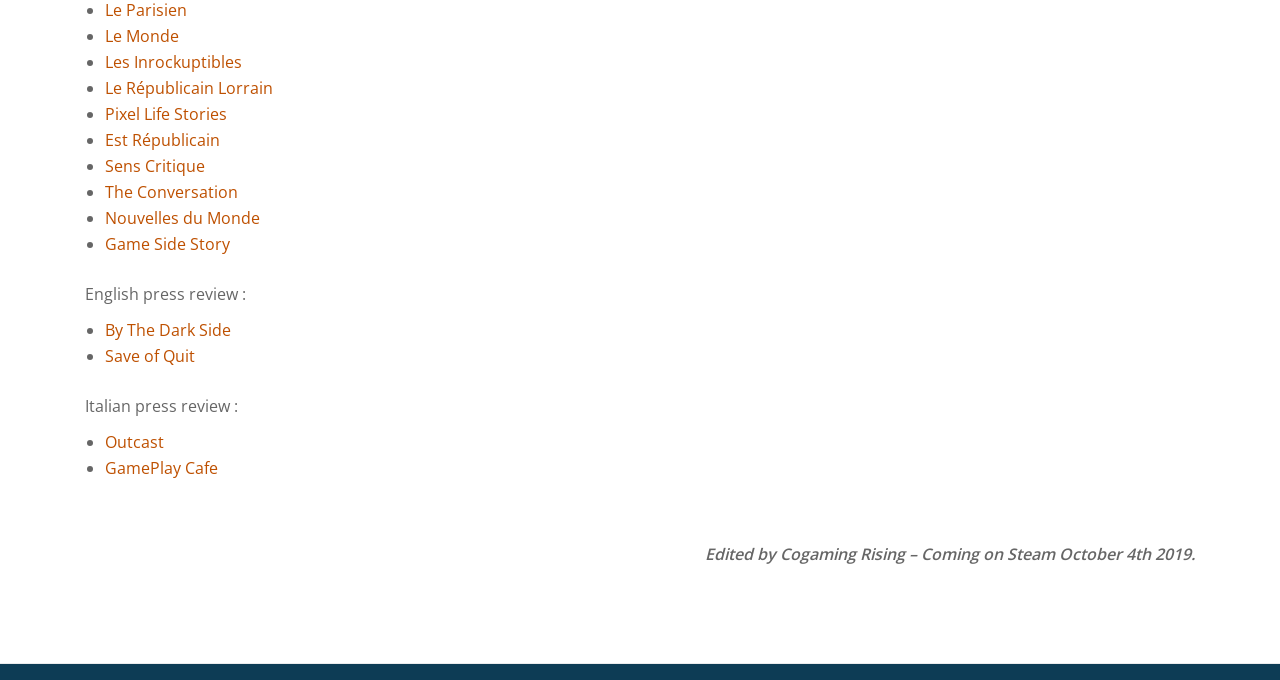How many list markers are there?
Using the image, respond with a single word or phrase.

14